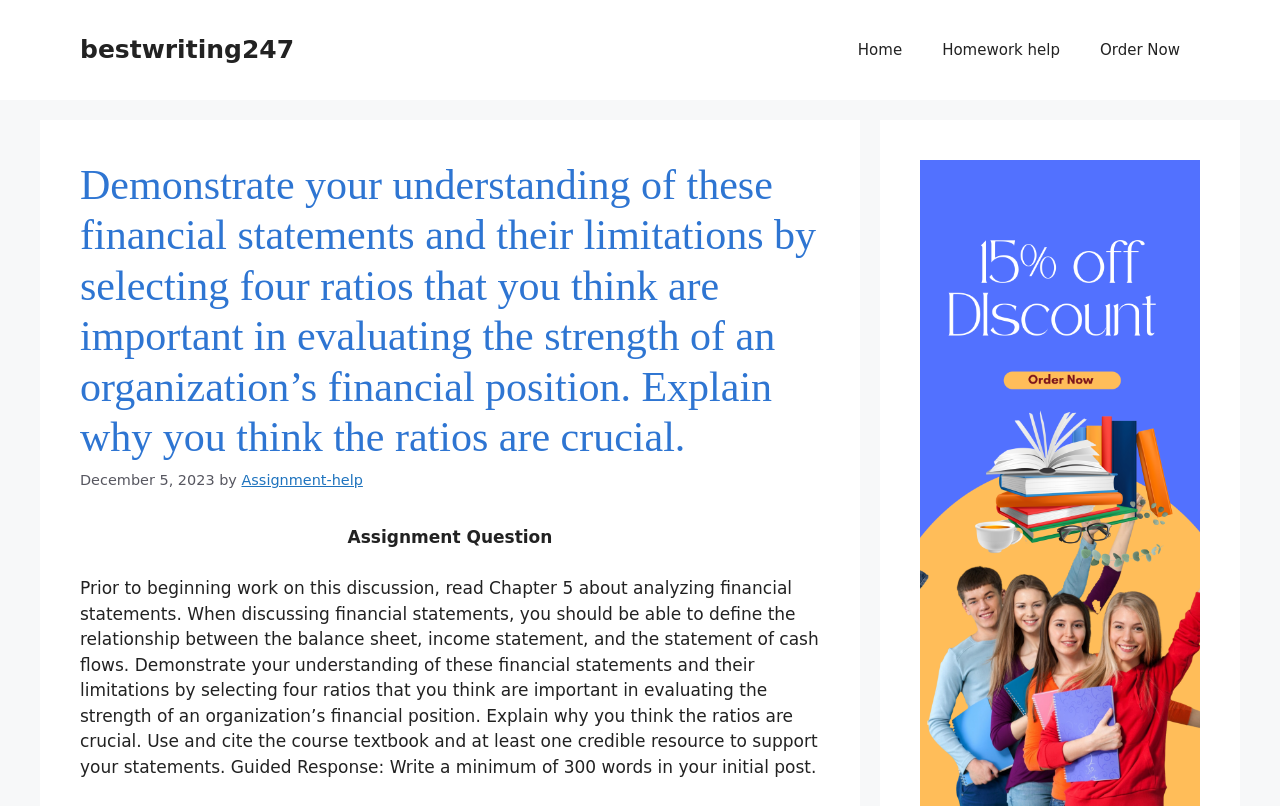Identify the bounding box coordinates of the HTML element based on this description: "Funny Bone".

None